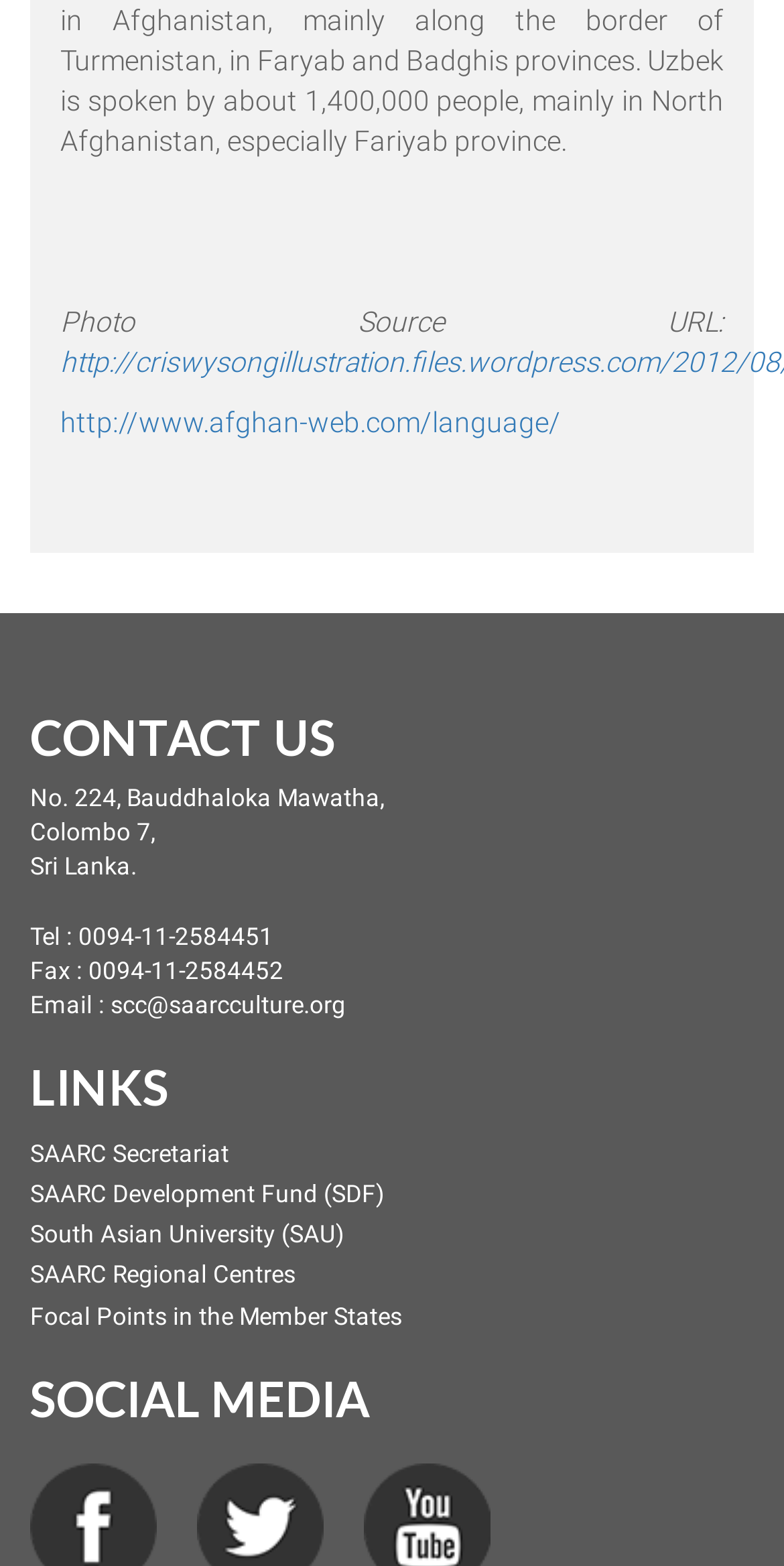Provide the bounding box coordinates in the format (top-left x, top-left y, bottom-right x, bottom-right y). All values are floating point numbers between 0 and 1. Determine the bounding box coordinate of the UI element described as: http://www.afghan-web.com/language/

[0.077, 0.259, 0.715, 0.28]